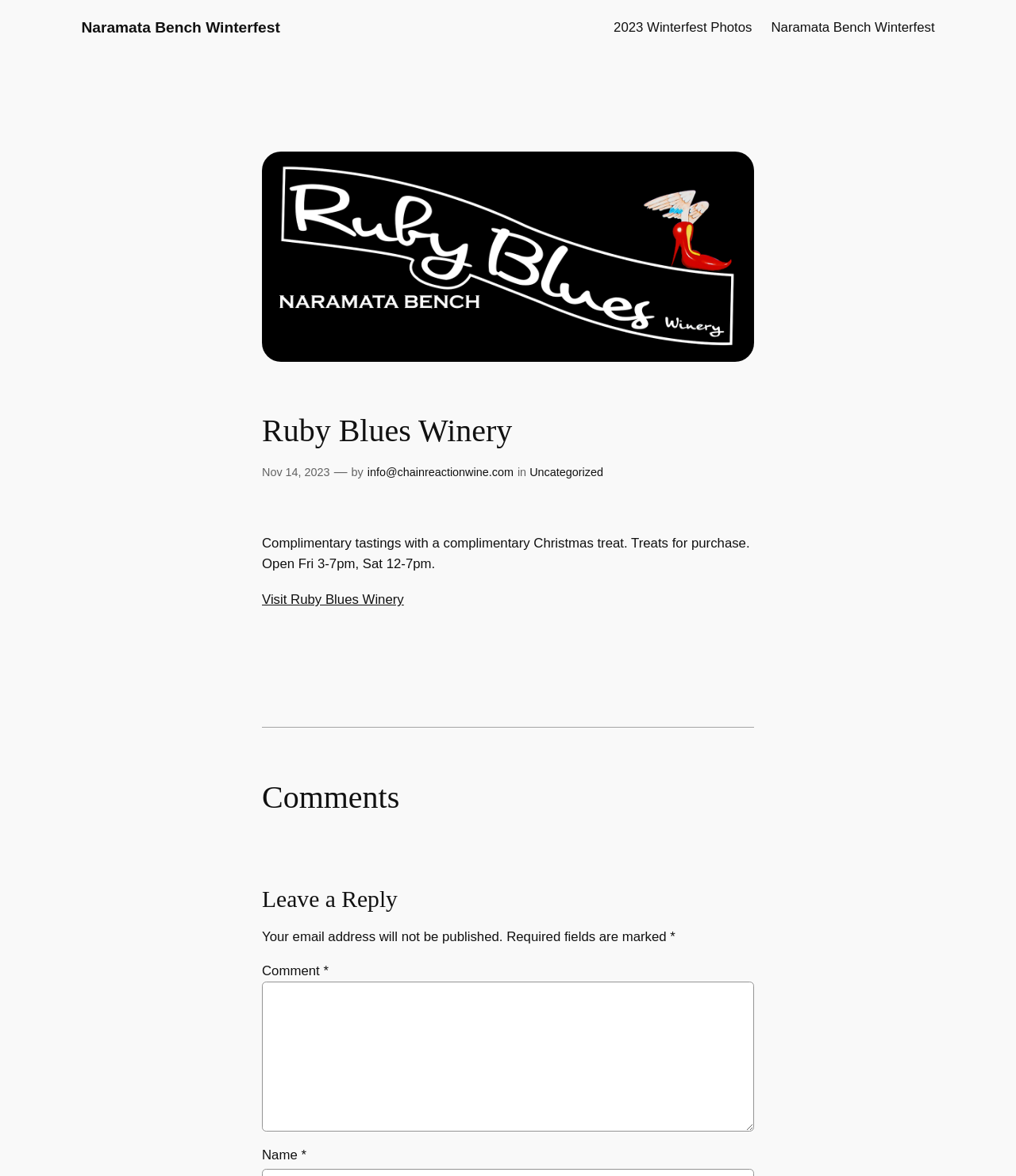Respond with a single word or phrase to the following question: What is the purpose of the textbox at the bottom of the page?

Leave a comment